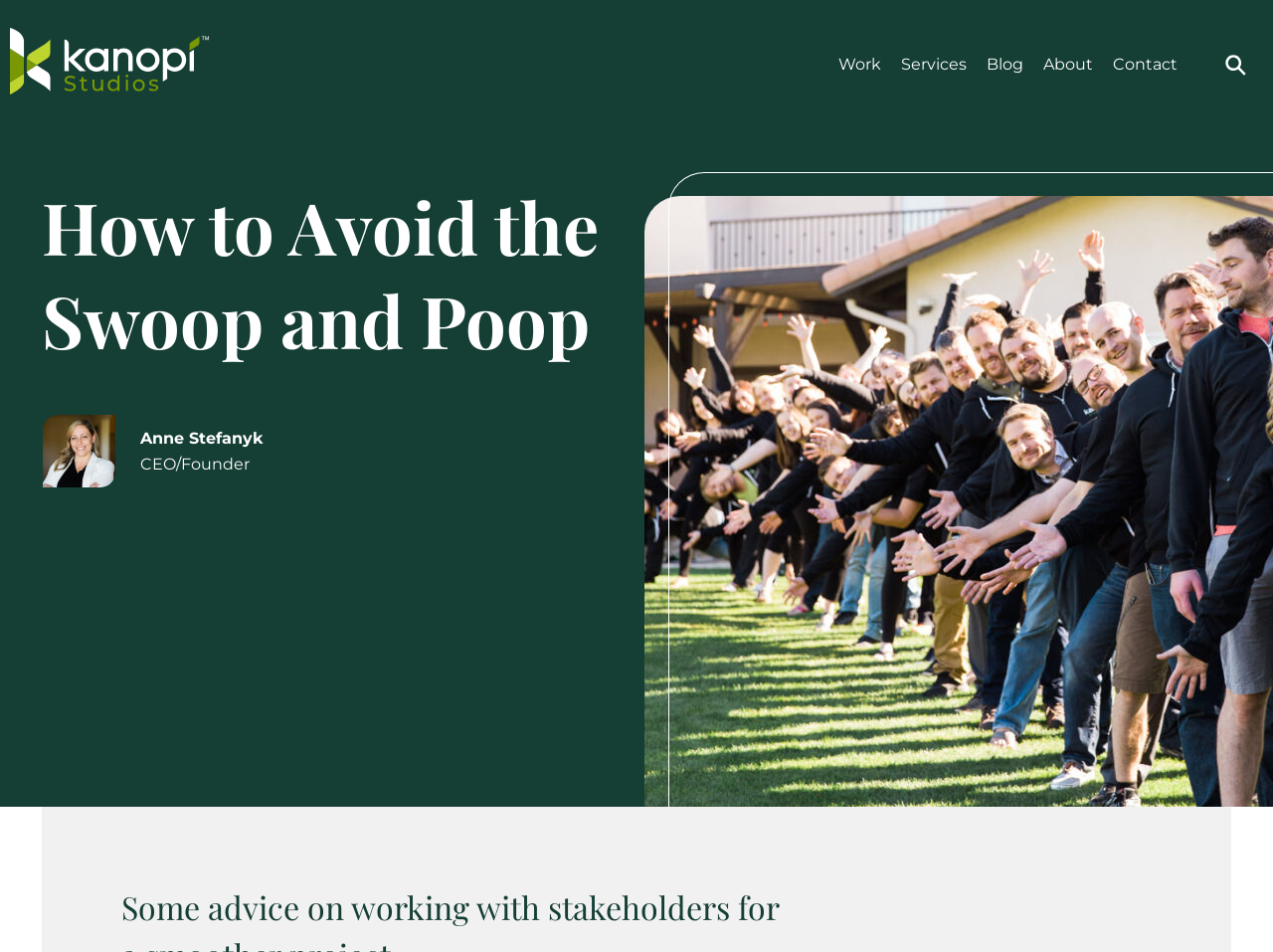Find the bounding box coordinates of the element's region that should be clicked in order to follow the given instruction: "go to Kanopi Studios homepage". The coordinates should consist of four float numbers between 0 and 1, i.e., [left, top, right, bottom].

[0.0, 0.029, 0.156, 0.099]